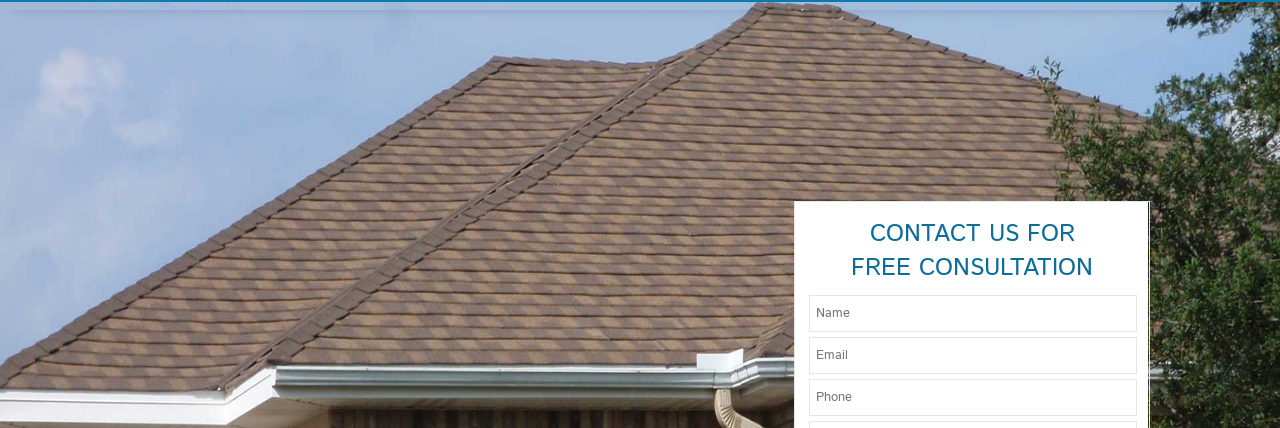What is the purpose of the sloped surfaces on the roof?
Provide an in-depth answer to the question, covering all aspects.

According to the caption, the sloped surfaces on the roof are designed to enhance its aesthetic appeal and functionality, ensuring effective water drainage and protection for the home. This implies that the primary purpose of the sloped surfaces is to facilitate water drainage.